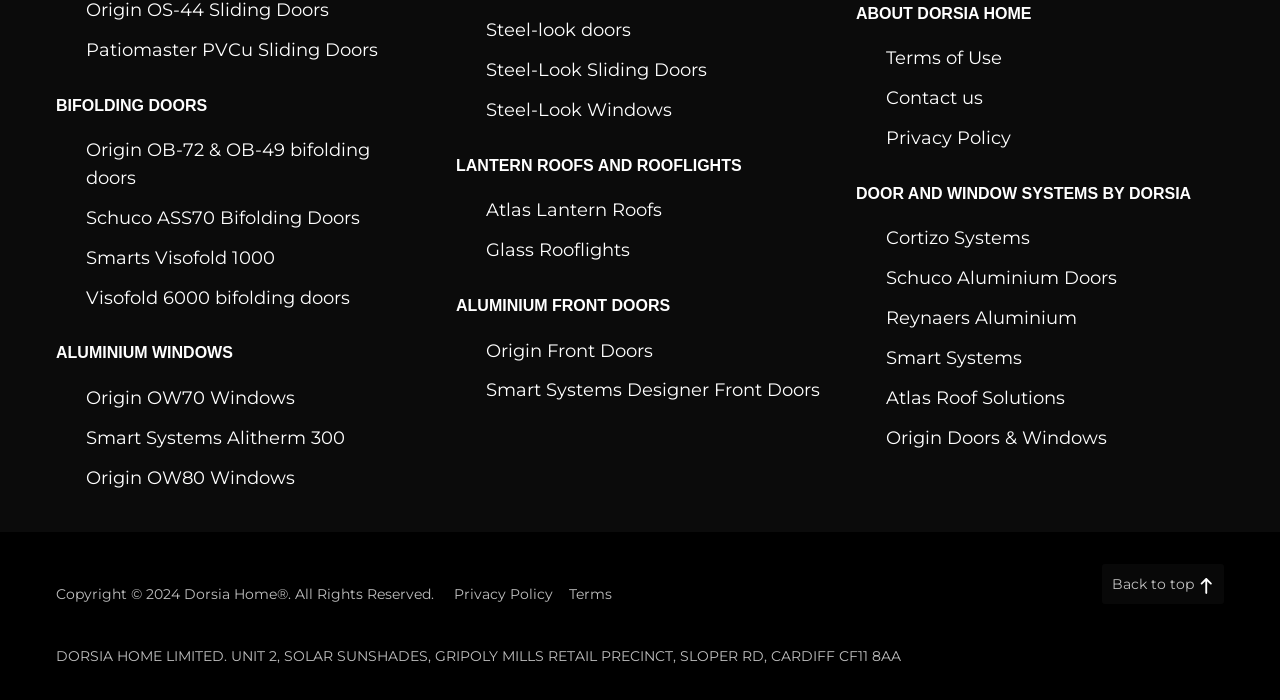Please indicate the bounding box coordinates of the element's region to be clicked to achieve the instruction: "Read about DORSIA HOME LIMITED". Provide the coordinates as four float numbers between 0 and 1, i.e., [left, top, right, bottom].

[0.044, 0.925, 0.704, 0.95]